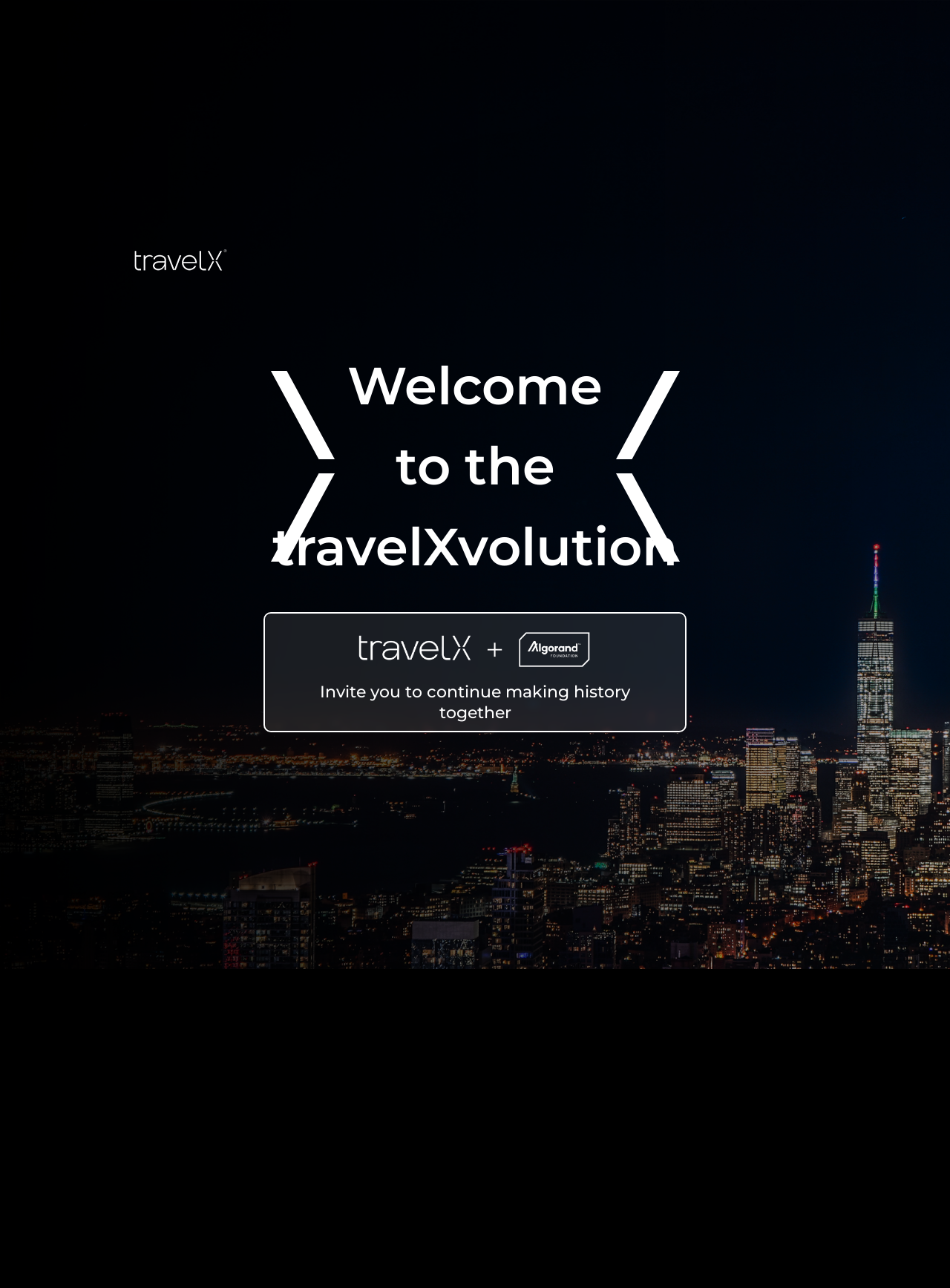What is the event date?
Answer the question in as much detail as possible.

The heading 'S e p t e m b e r 2 1, 2 0 2 2' at coordinates [0.313, 0.849, 0.491, 0.862] indicates the event date, which is September 21, 2022.